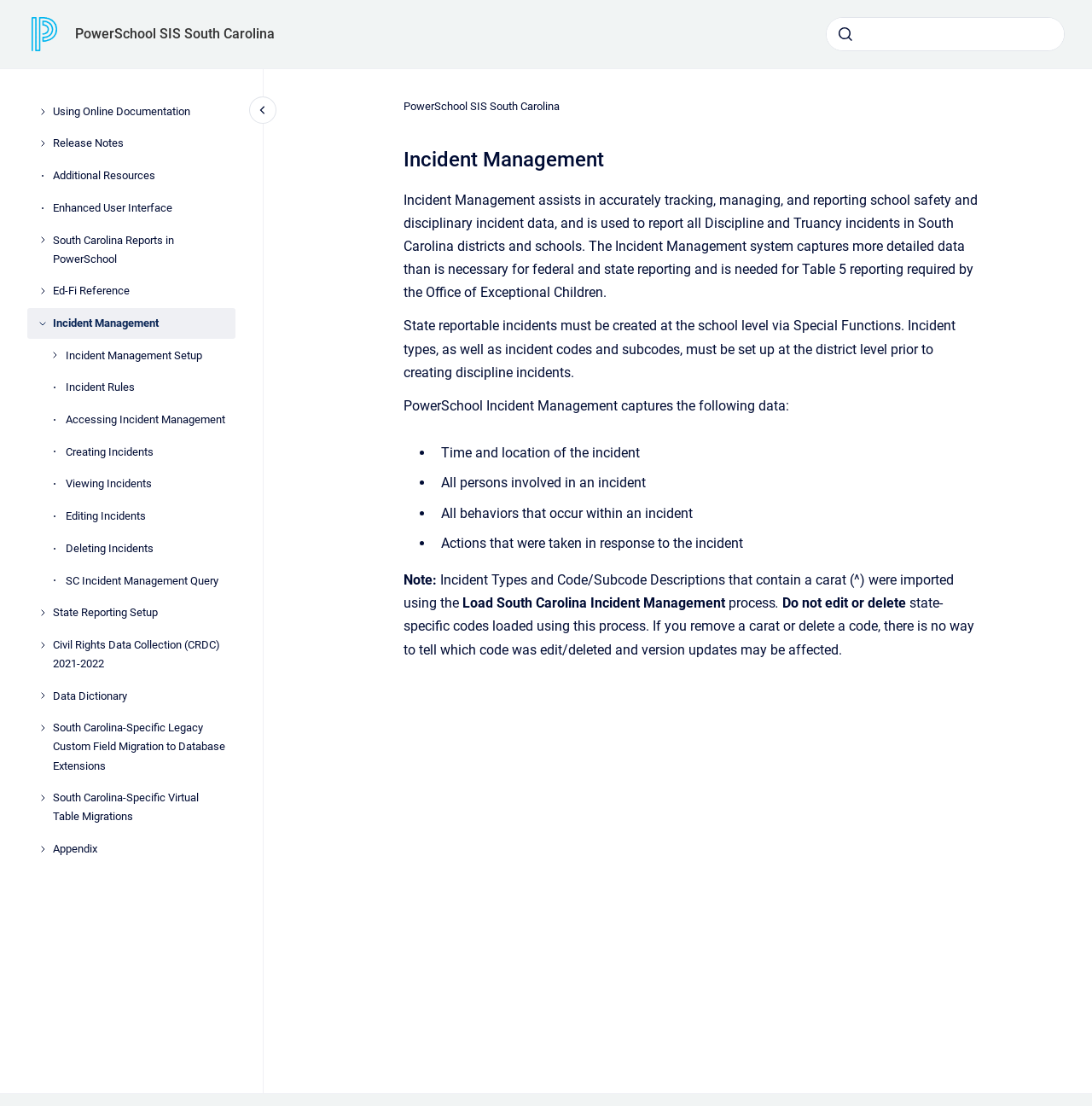Indicate the bounding box coordinates of the clickable region to achieve the following instruction: "View Release Notes."

[0.048, 0.116, 0.216, 0.144]